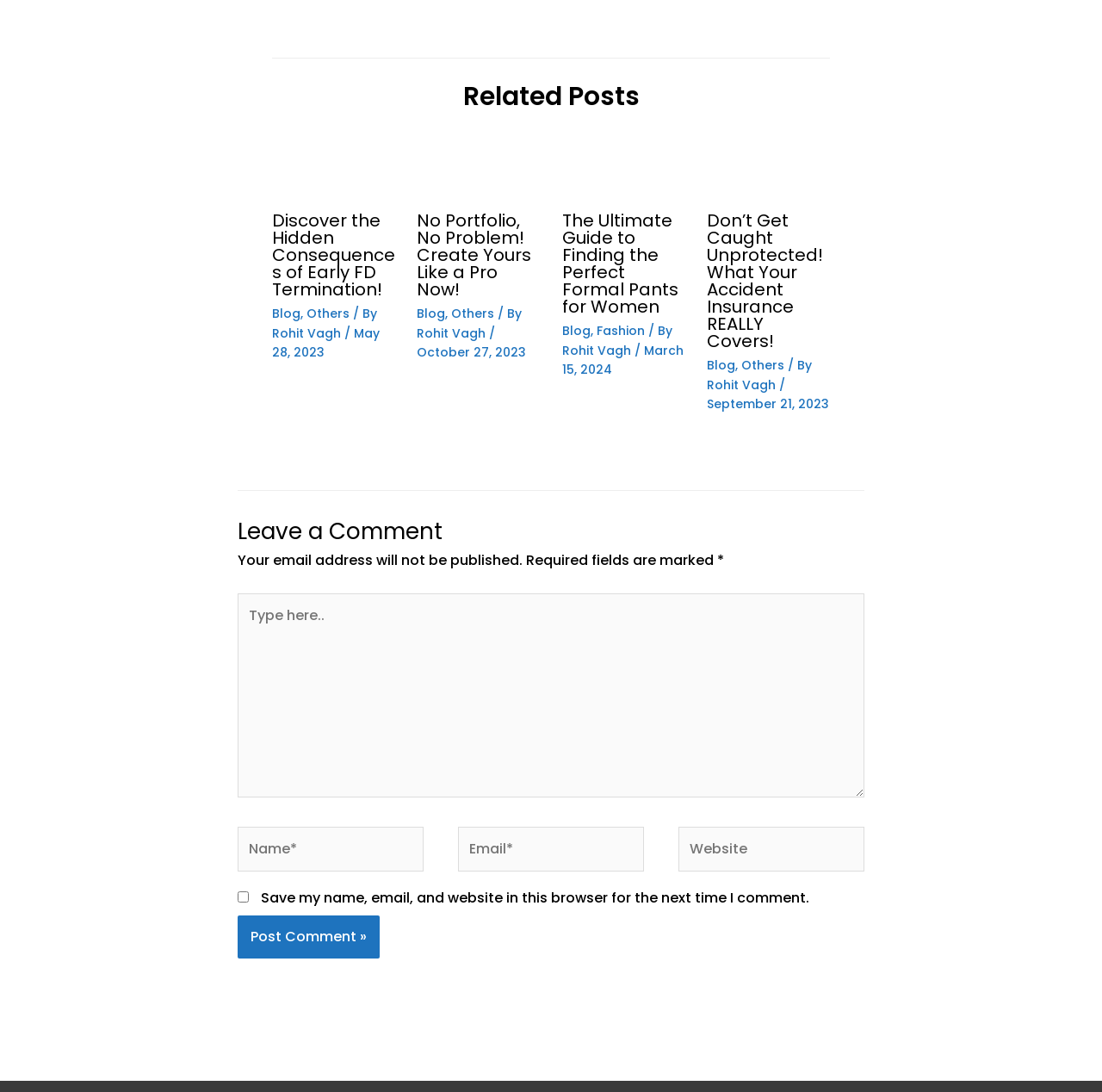Identify the bounding box coordinates of the HTML element based on this description: "parent_node: Website name="url" placeholder="Website"".

[0.616, 0.757, 0.784, 0.798]